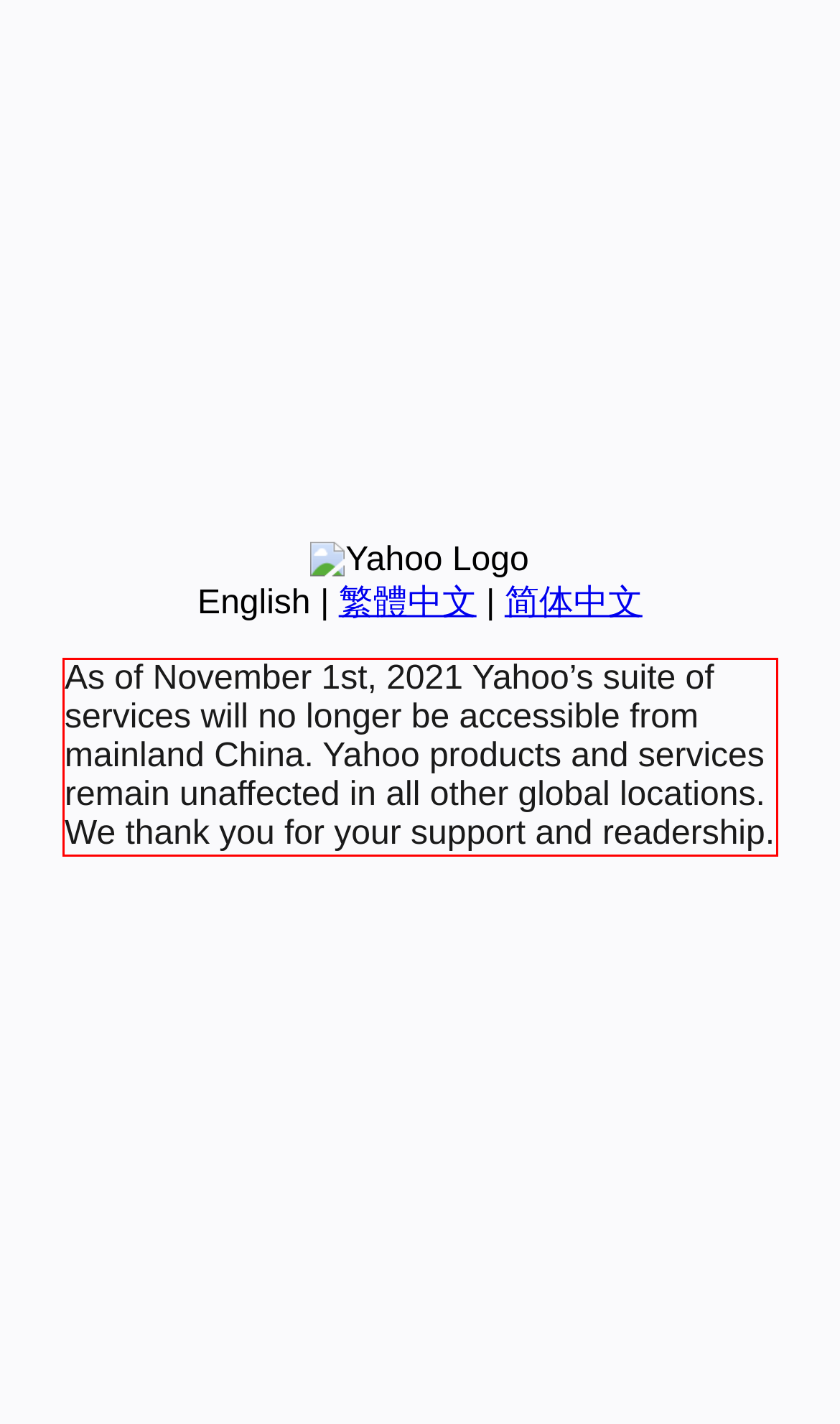Identify and extract the text within the red rectangle in the screenshot of the webpage.

As of November 1st, 2021 Yahoo’s suite of services will no longer be accessible from mainland China. Yahoo products and services remain unaffected in all other global locations. We thank you for your support and readership.